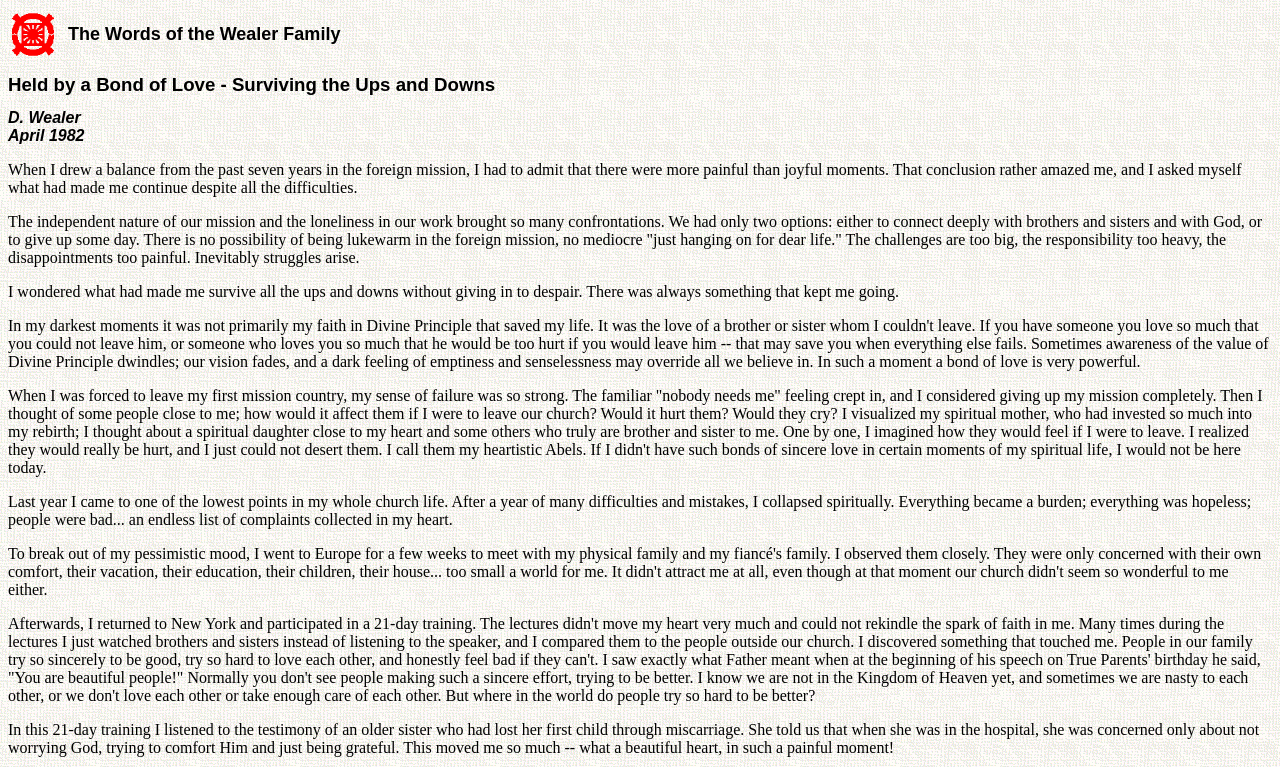Utilize the details in the image to give a detailed response to the question: What is the author's occupation?

Based on the content of the webpage, the author is a missionary who has been working in foreign missions for several years. The author mentions their experiences, struggles, and relationships with brothers and sisters in the mission, indicating that they are a missionary.